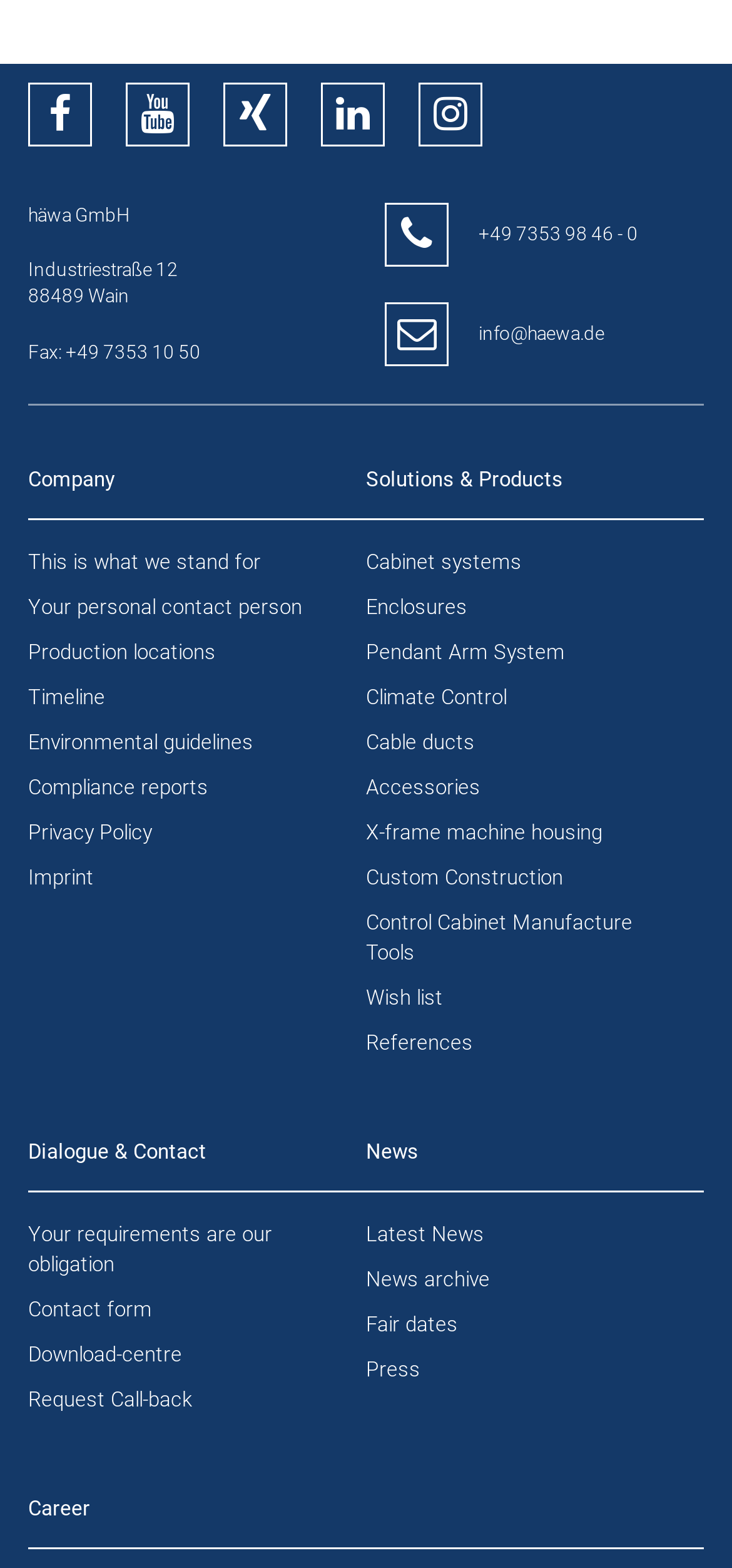Please give a concise answer to this question using a single word or phrase: 
What is the main category of products?

Cabinet systems